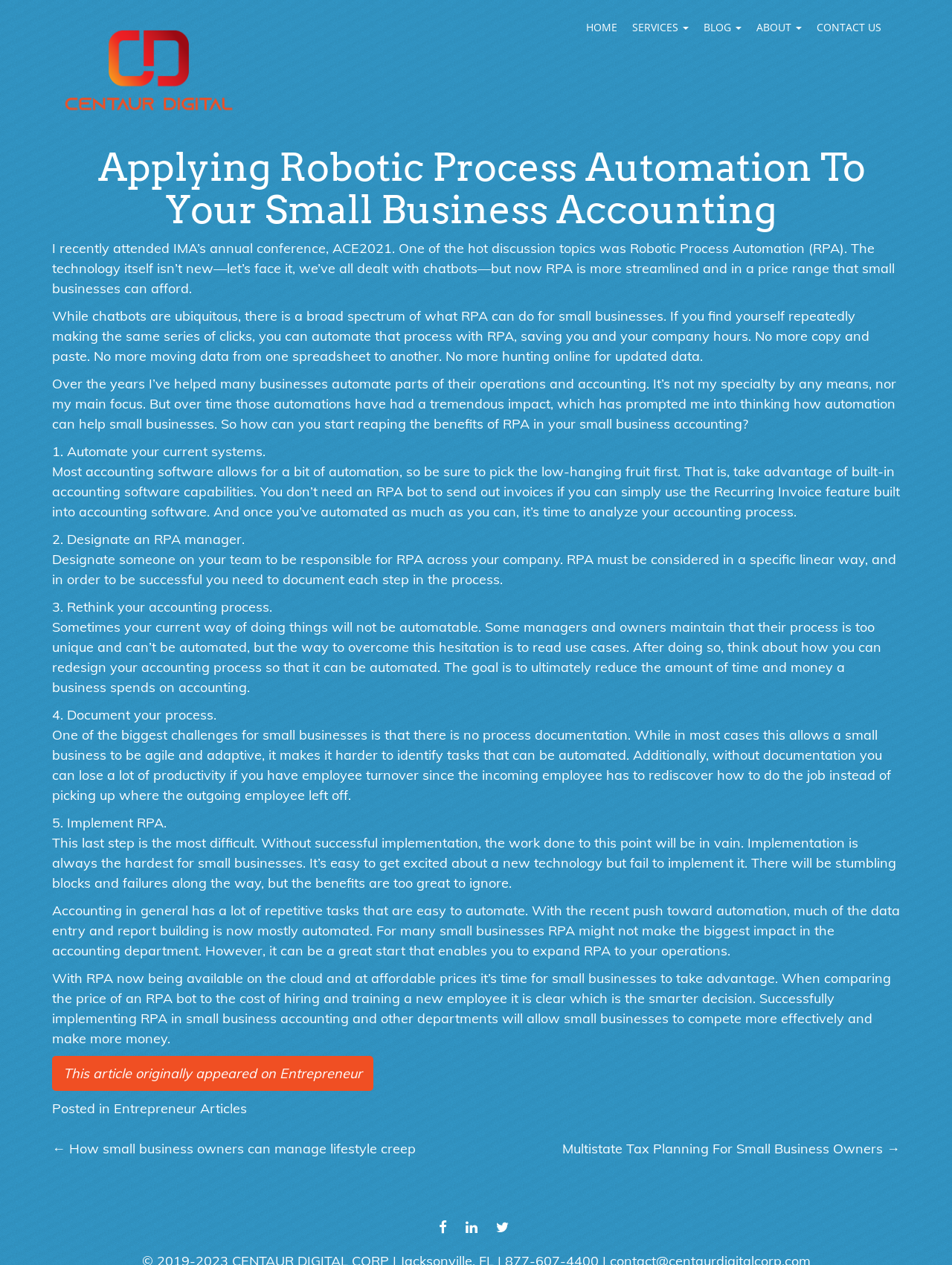Based on the image, provide a detailed and complete answer to the question: 
What is the name of the publication where this article originally appeared?

The article originally appeared on Entrepreneur, as indicated by the text at the bottom of the article.